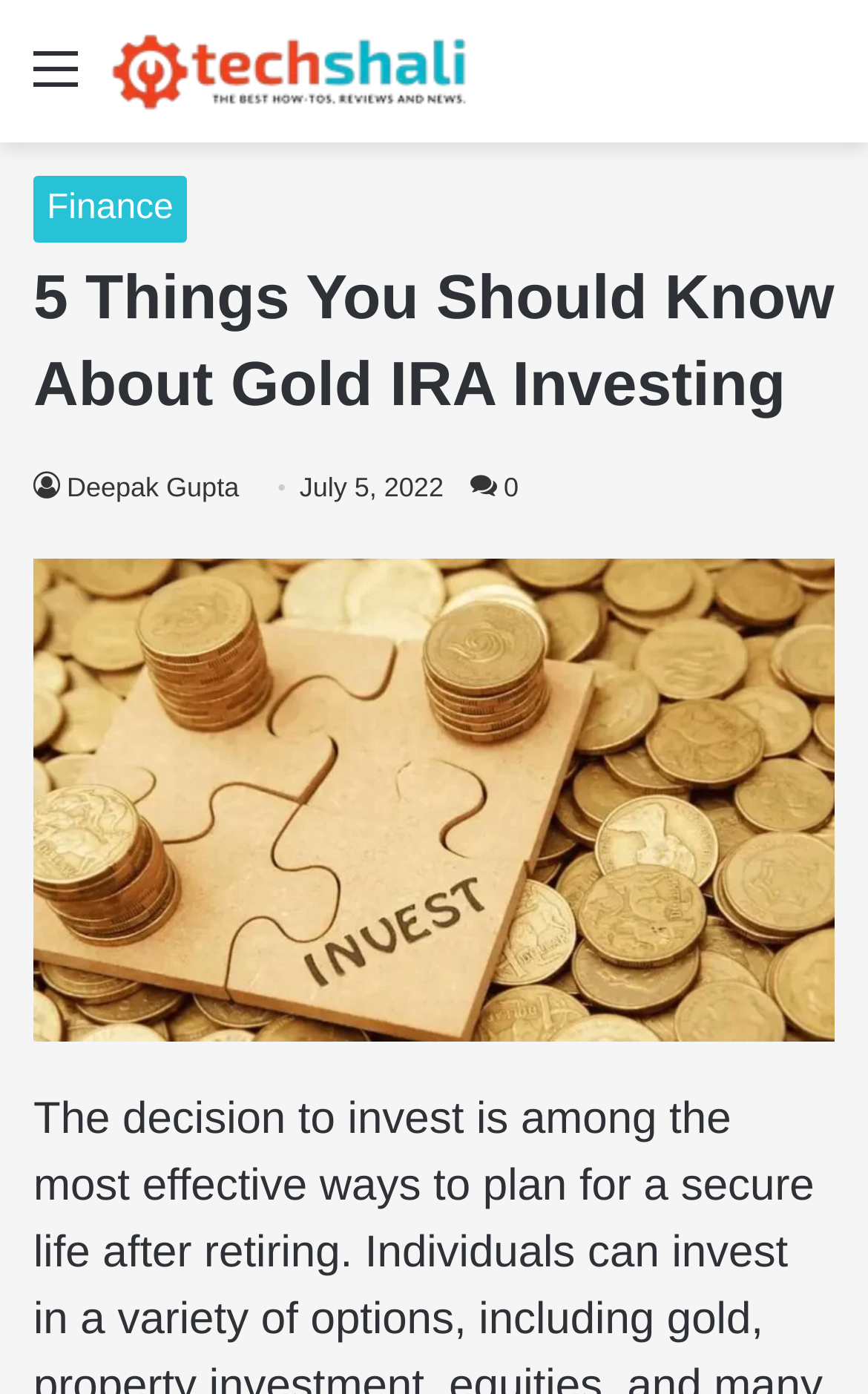What is the topic of the article?
Please answer the question with a single word or phrase, referencing the image.

Gold IRA Investing